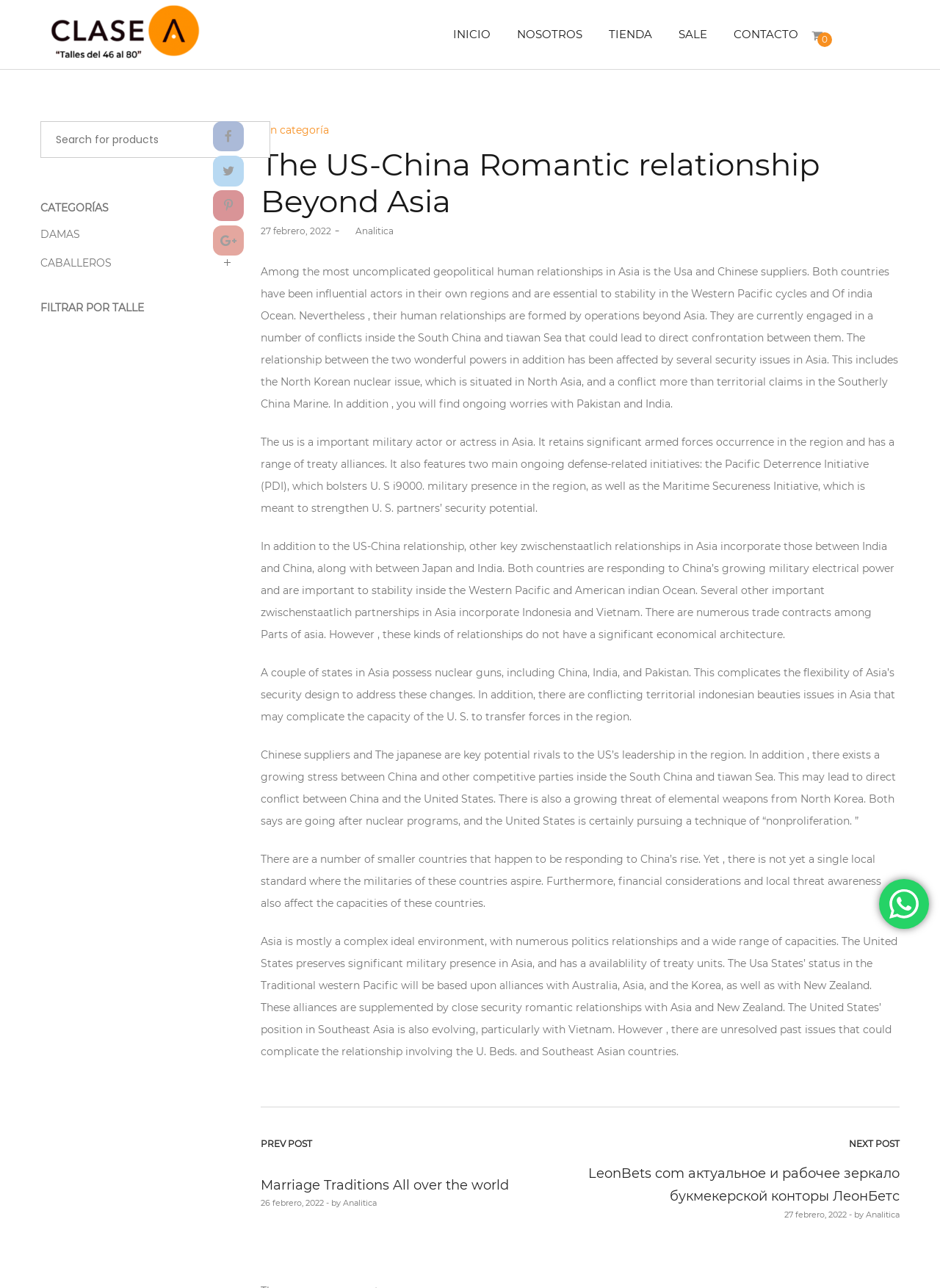How many countries are mentioned in the article as having nuclear weapons?
Use the information from the image to give a detailed answer to the question.

The article mentions that China, India, and Pakistan possess nuclear weapons, which complicates the security dynamics in Asia and affects the US's ability to respond to threats in the region.